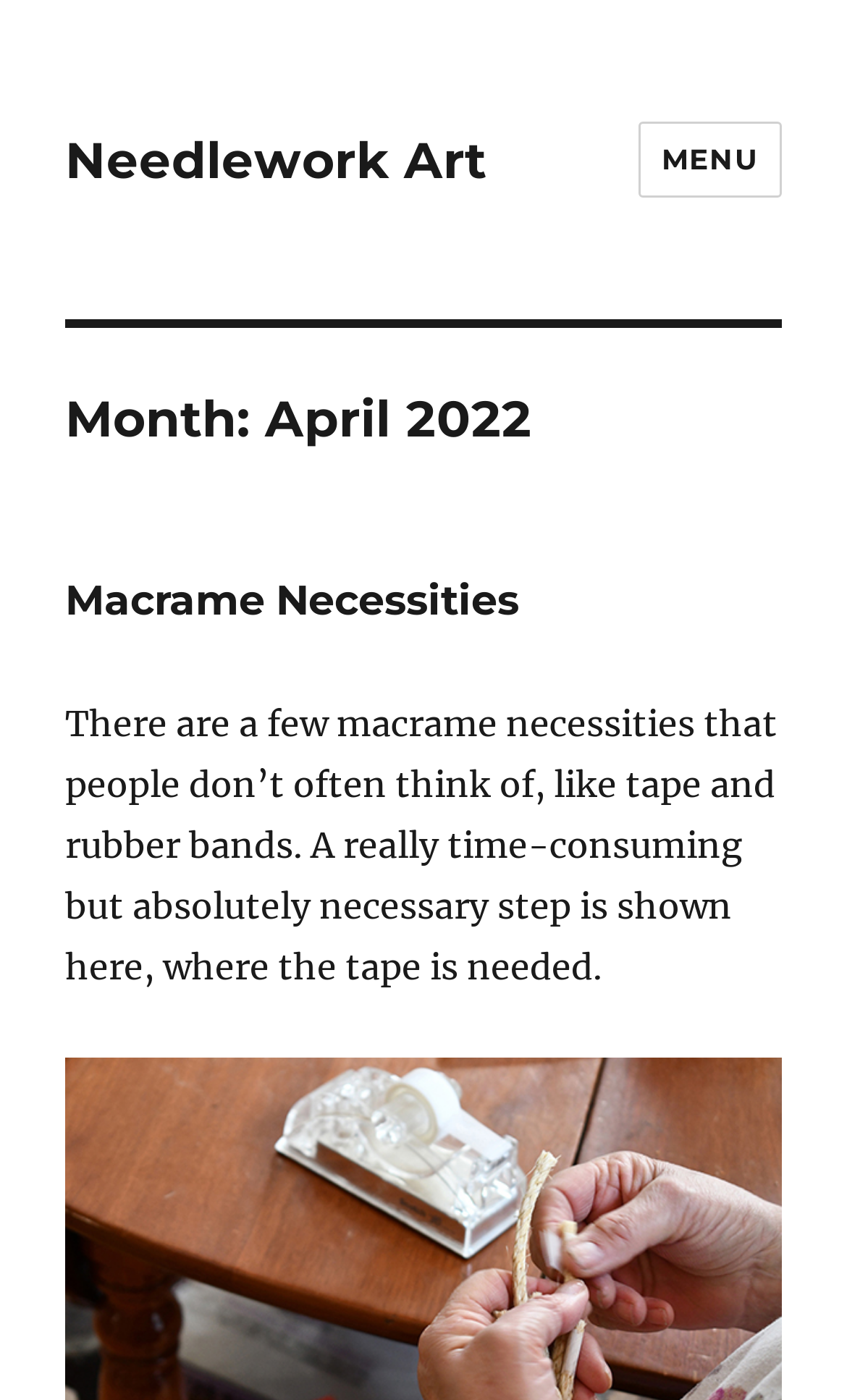For the given element description Menu, determine the bounding box coordinates of the UI element. The coordinates should follow the format (top-left x, top-left y, bottom-right x, bottom-right y) and be within the range of 0 to 1.

[0.753, 0.087, 0.923, 0.141]